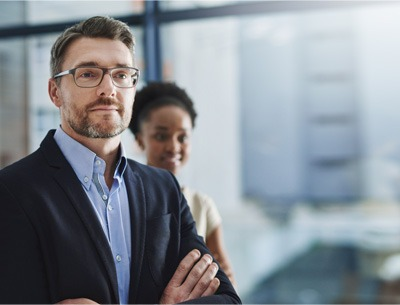Provide an in-depth description of the image.

The image features a professional setting where a confident man stands with his arms crossed, showcasing a poised demeanor. He wears a dark blazer over a light blue shirt, complemented by stylish glasses. Behind him is a woman with curly hair, embodying a supportive presence. The background suggests a modern office environment, with large windows that allow natural light to illuminate the space. This visual conveys themes of teamwork and professionalism, aligning with a broader narrative about integrating and automating spend-related activities in business. It reflects the importance of collaboration in effective procurement and financial management.